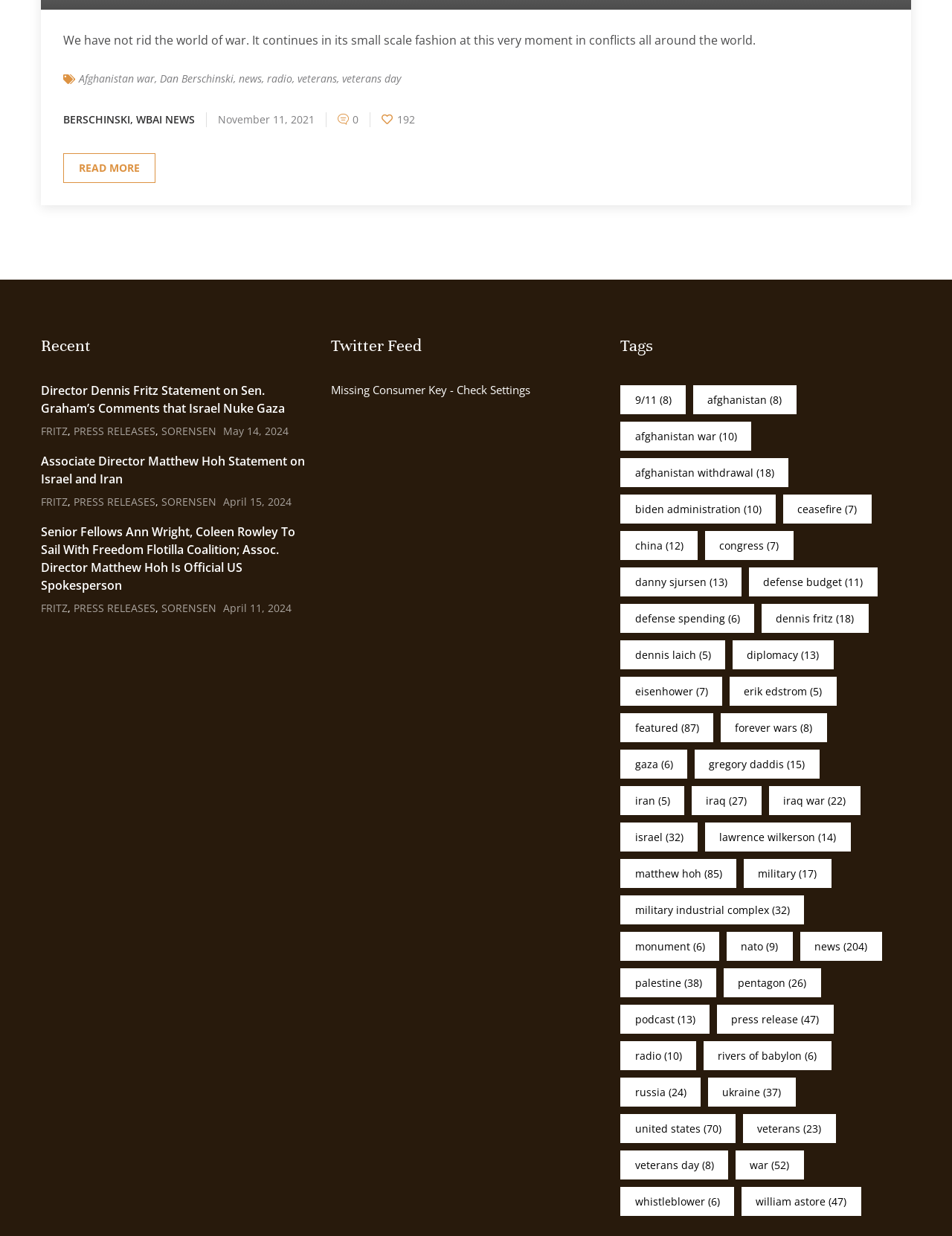Bounding box coordinates are specified in the format (top-left x, top-left y, bottom-right x, bottom-right y). All values are floating point numbers bounded between 0 and 1. Please provide the bounding box coordinate of the region this sentence describes: Berschinski

[0.066, 0.091, 0.137, 0.102]